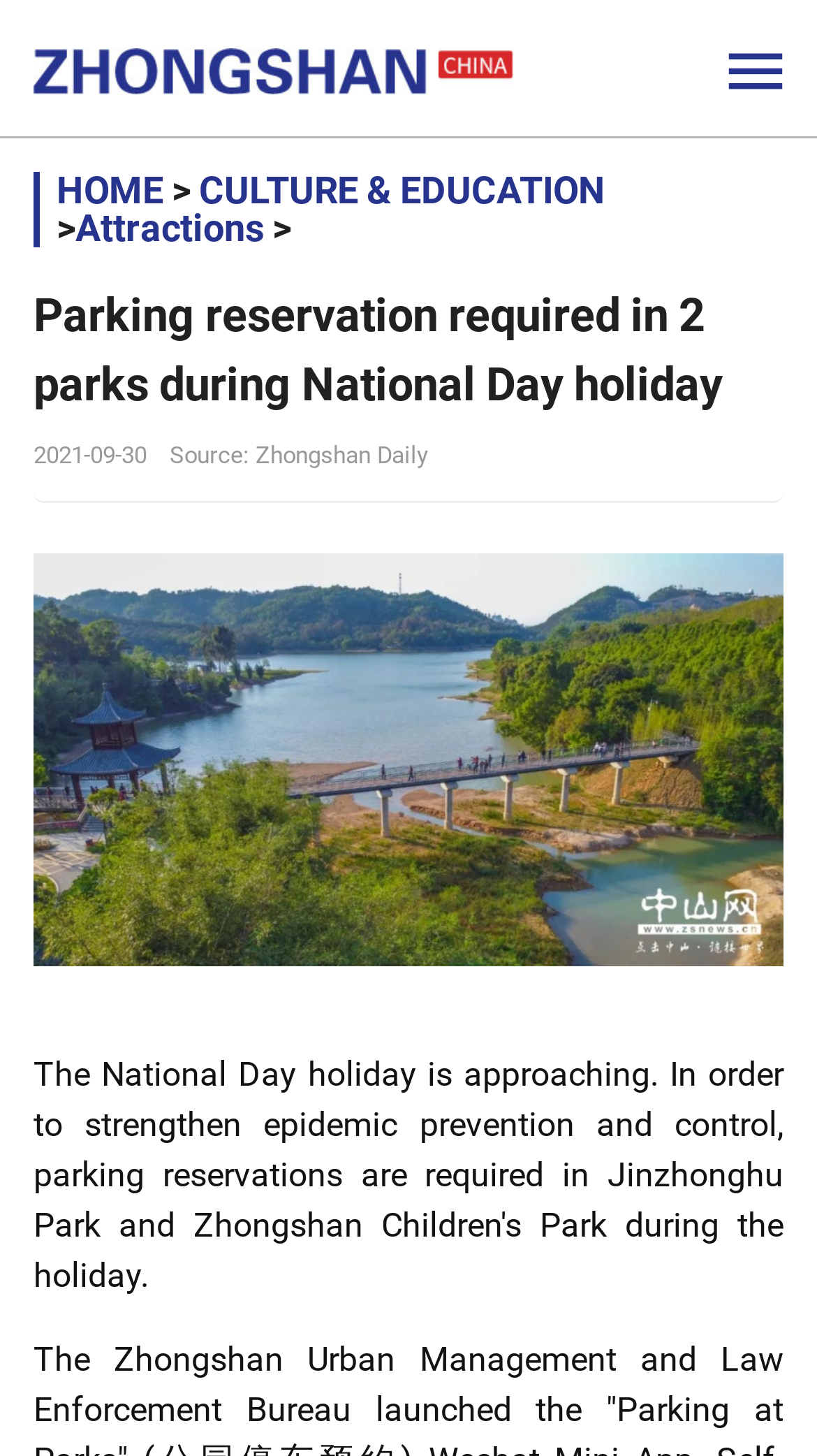Provide the bounding box coordinates of the HTML element this sentence describes: "parent_node: ".

[0.041, 0.0, 0.629, 0.065]